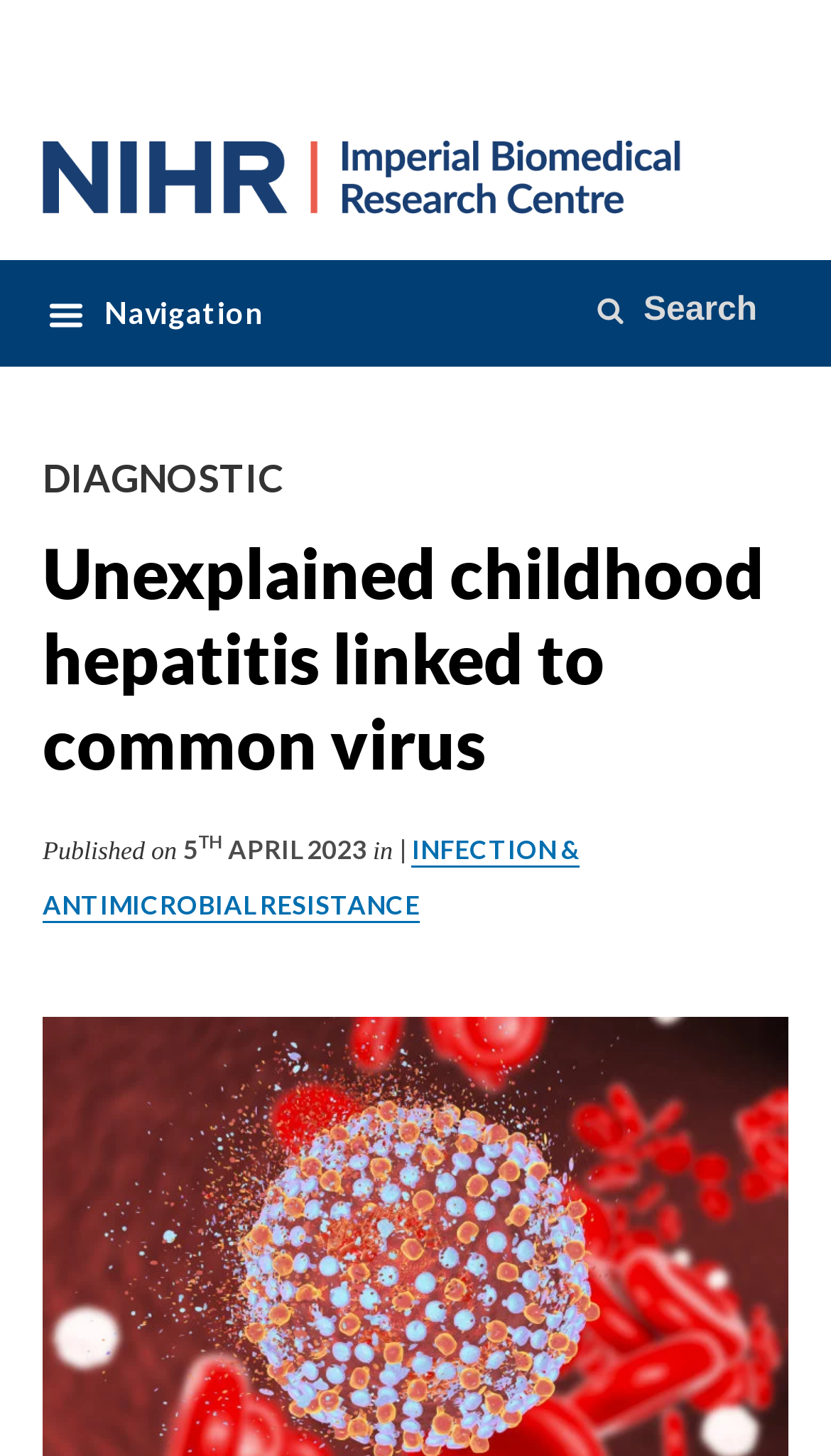Respond with a single word or short phrase to the following question: 
What is the topic related to antimicrobial resistance?

INFECTION & ANTIMICROBIAL RESISTANCE